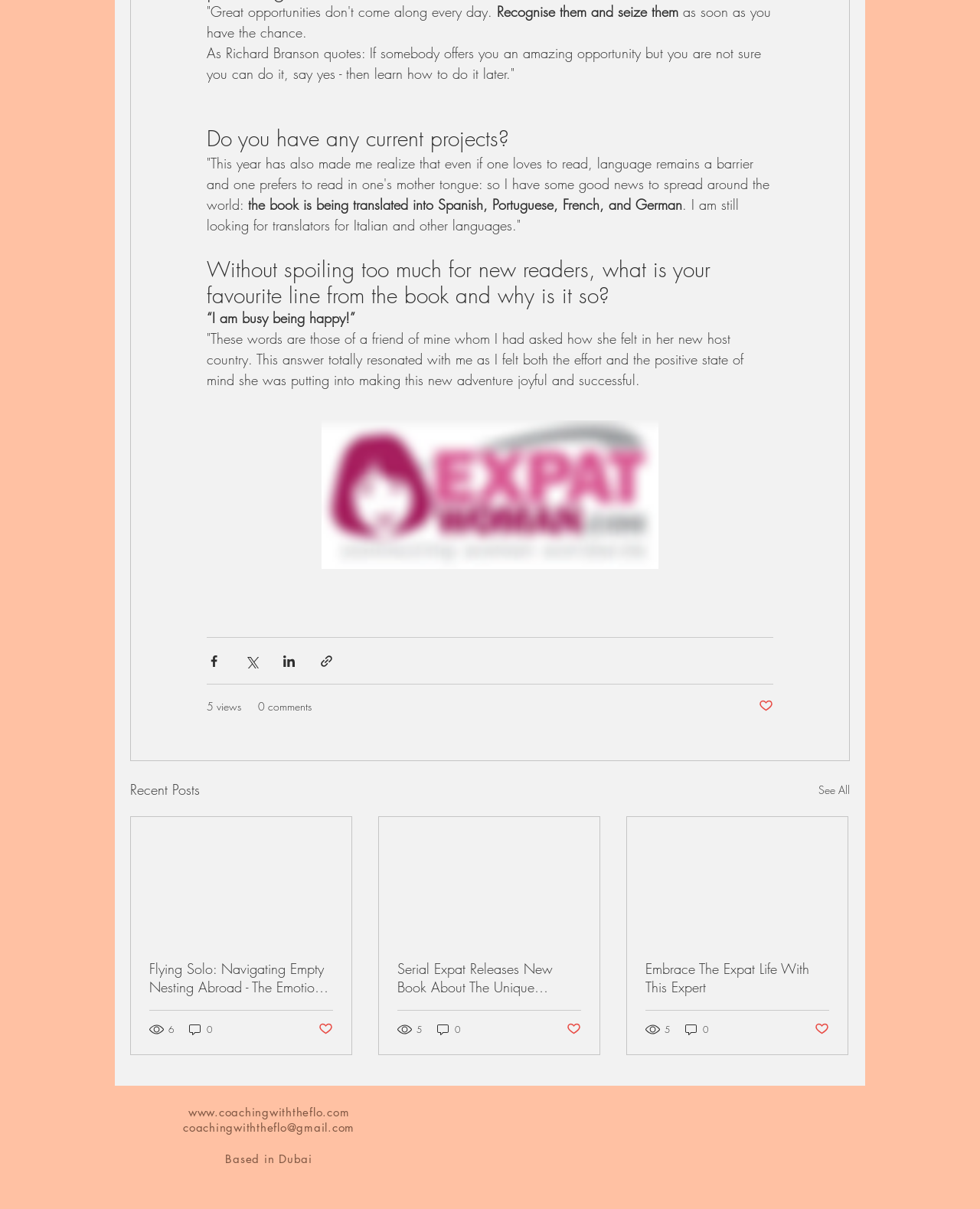Reply to the question with a single word or phrase:
What is the author's favorite line from the book?

“I am busy being happy!”